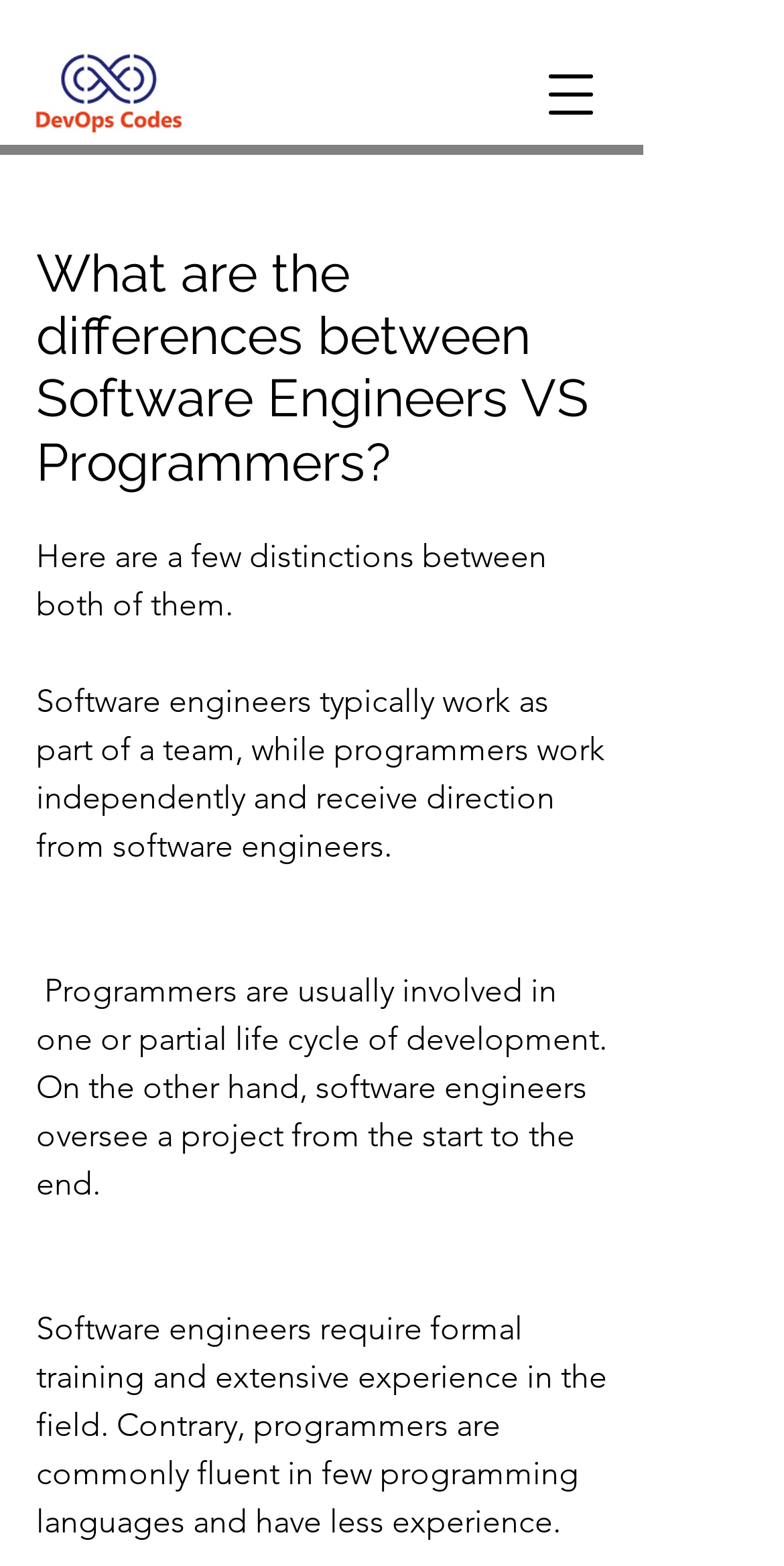What do software engineers typically do?
Using the details from the image, give an elaborate explanation to answer the question.

According to the webpage, software engineers typically work as part of a team, which is mentioned in the second paragraph of the text.